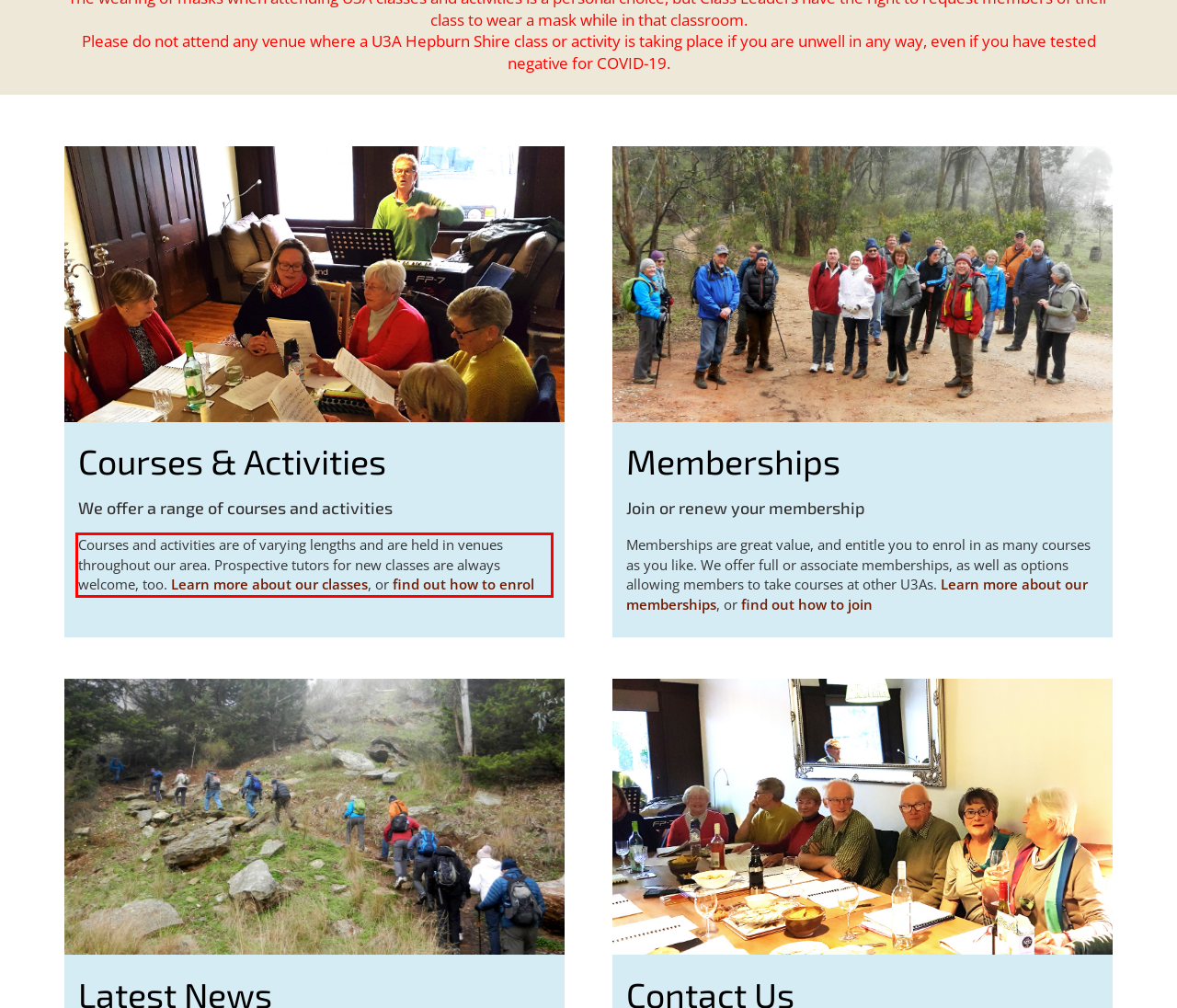Please take the screenshot of the webpage, find the red bounding box, and generate the text content that is within this red bounding box.

Courses and activities are of varying lengths and are held in venues throughout our area. Prospective tutors for new classes are always welcome, too. Learn more about our classes, or find out how to enrol